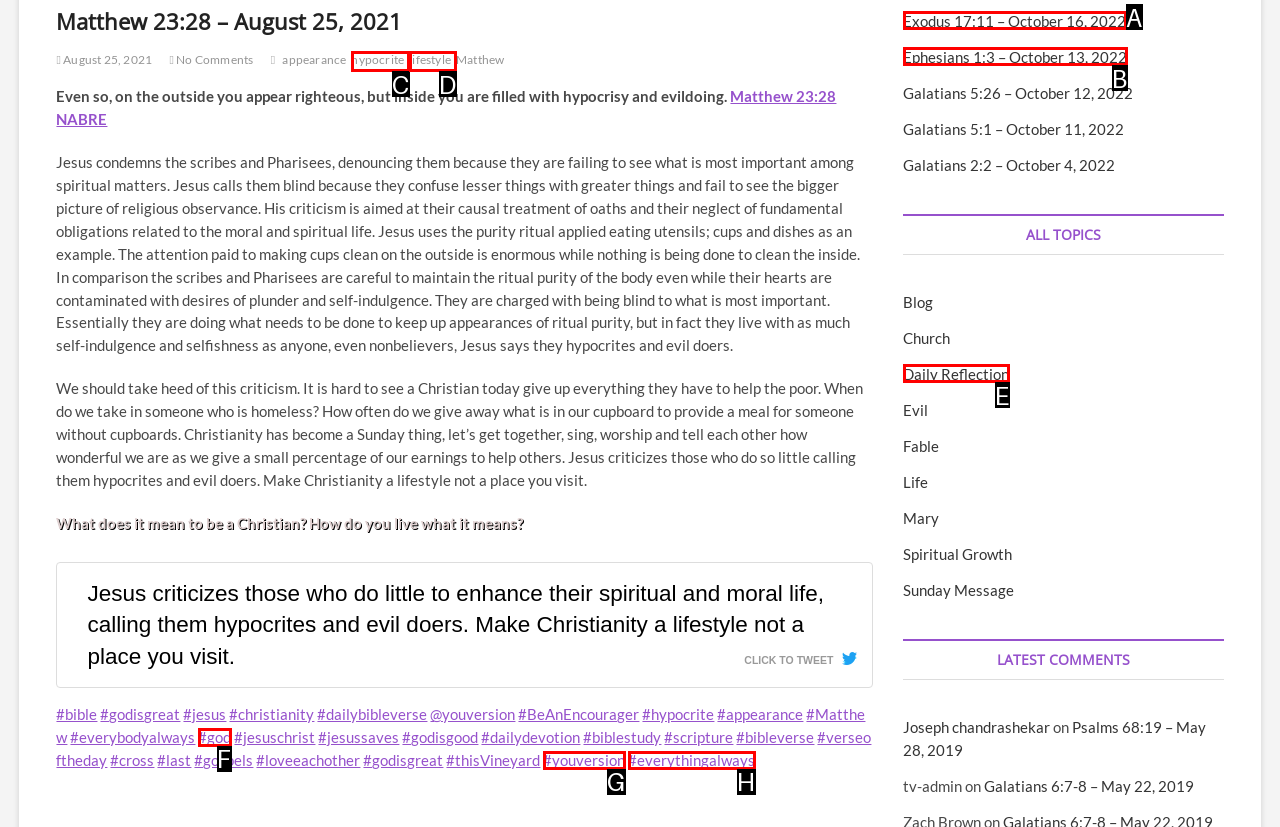Identify the HTML element that corresponds to the description: Daily Reflection
Provide the letter of the matching option from the given choices directly.

E